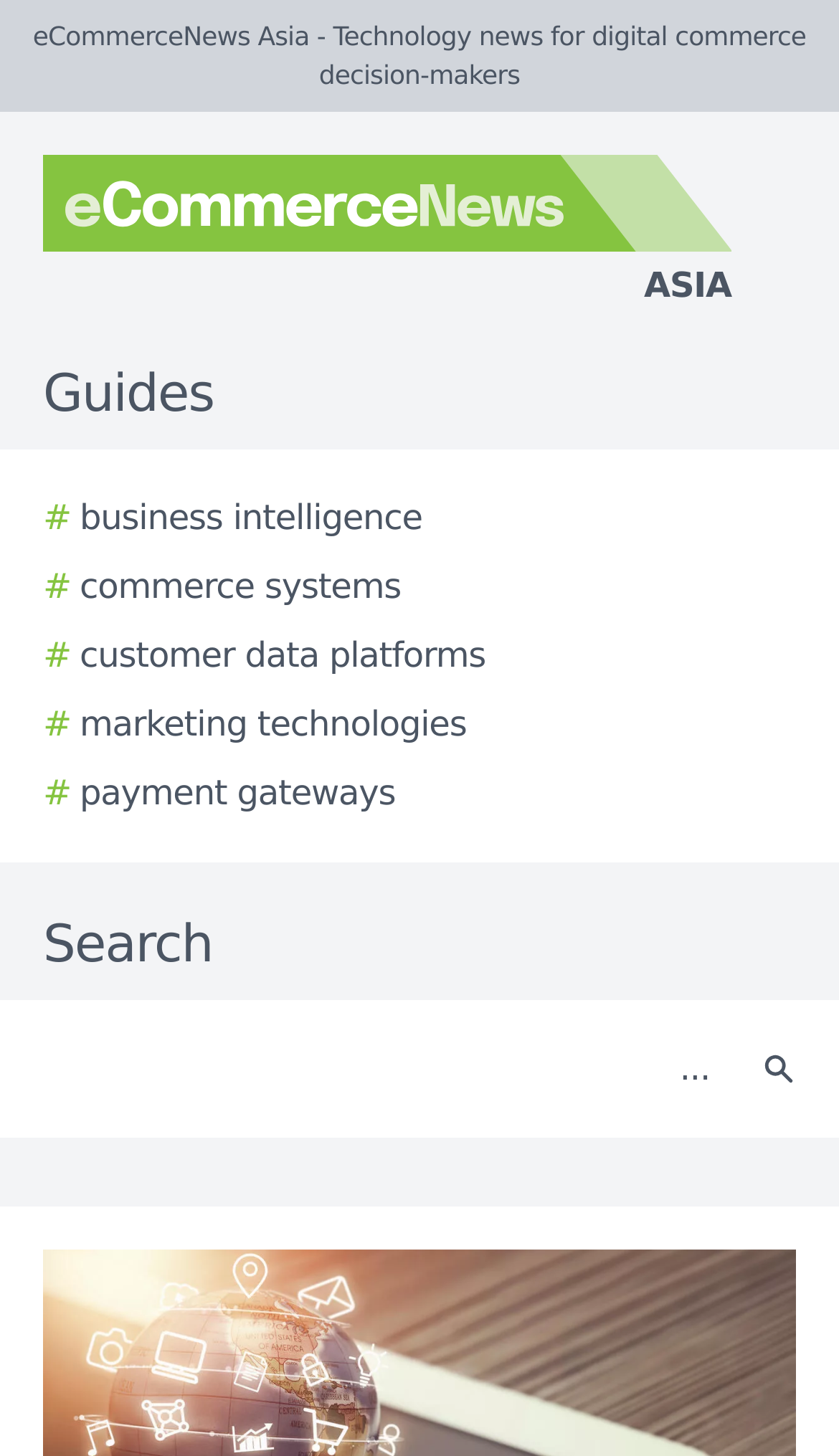Point out the bounding box coordinates of the section to click in order to follow this instruction: "Click eCommerceNews Asia logo".

[0.0, 0.106, 0.923, 0.214]